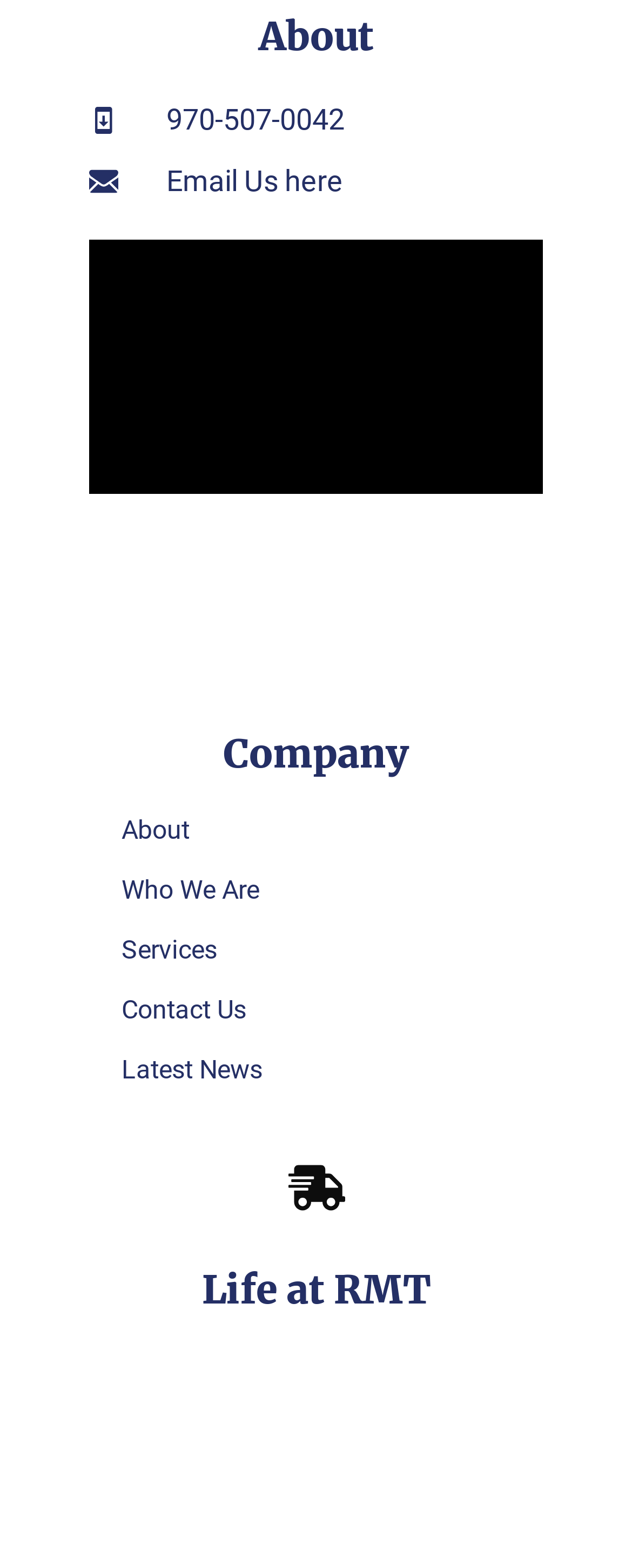Identify the bounding box coordinates of the HTML element based on this description: "Services".

[0.192, 0.595, 0.859, 0.617]